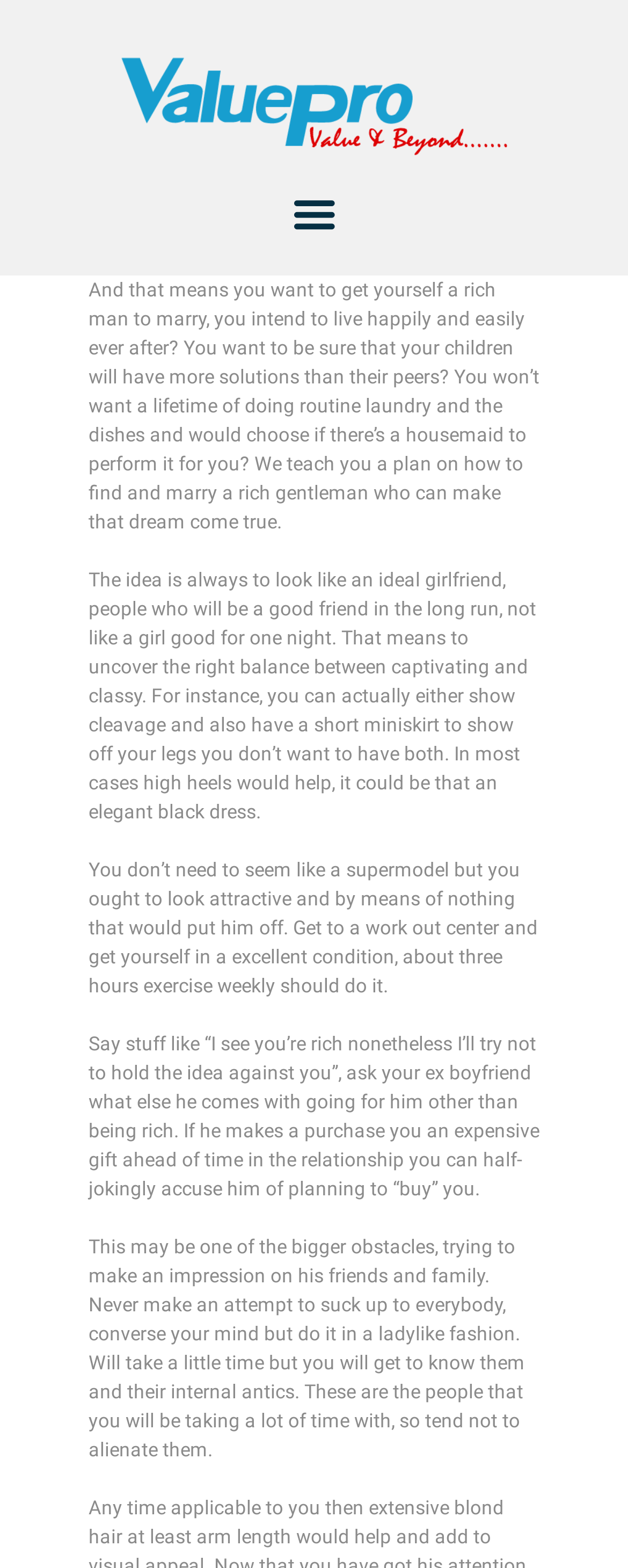What should one say to a rich boyfriend?
Analyze the image and deliver a detailed answer to the question.

As mentioned in the StaticText element with the text 'Say stuff like “I see you’re rich nonetheless I’ll try not to hold the idea against you”...', one should make teasing comments to a rich boyfriend, such as jokingly accusing him of trying to 'buy' them.